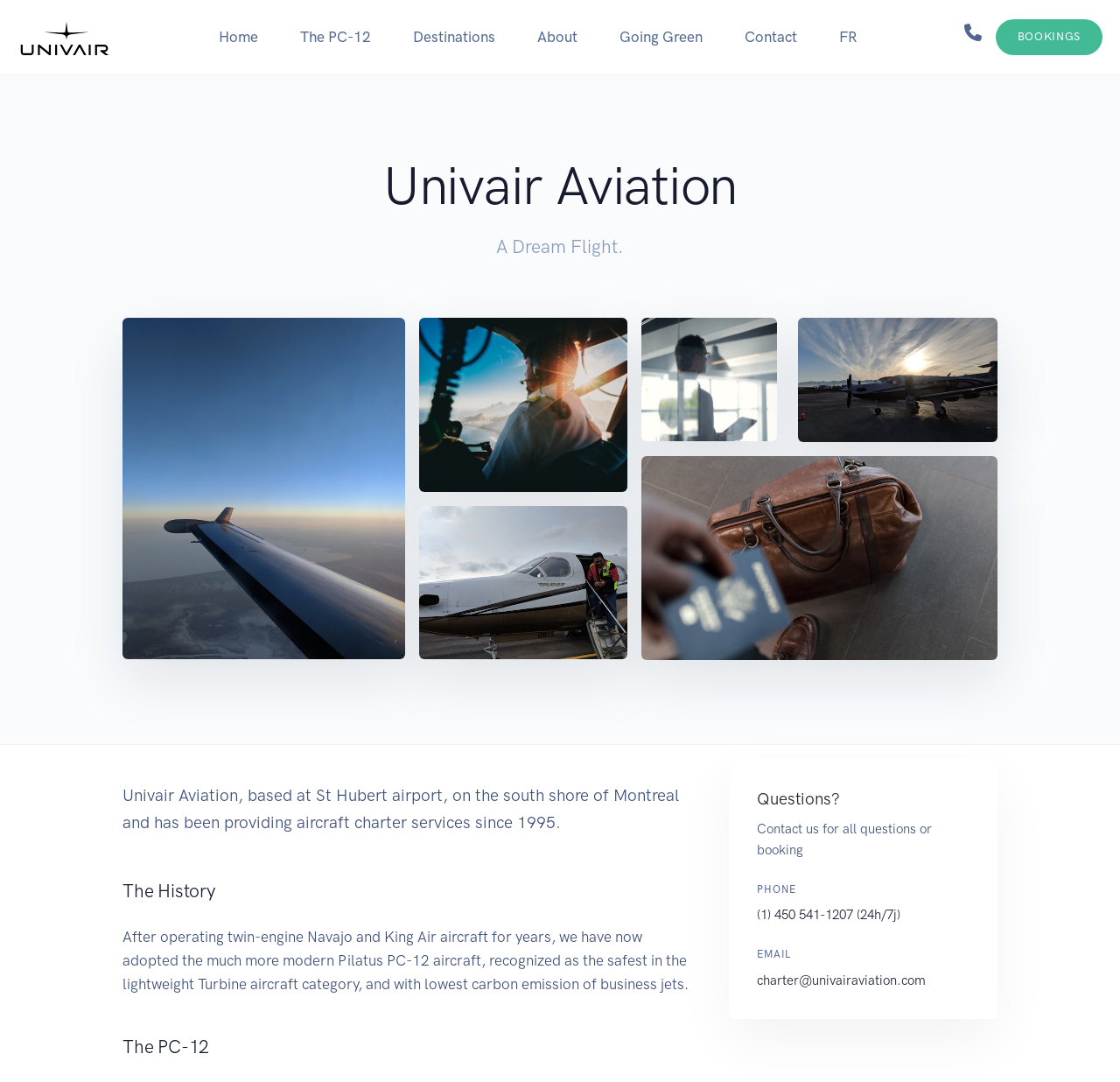Specify the bounding box coordinates for the region that must be clicked to perform the given instruction: "Click the Teacher Training link".

None